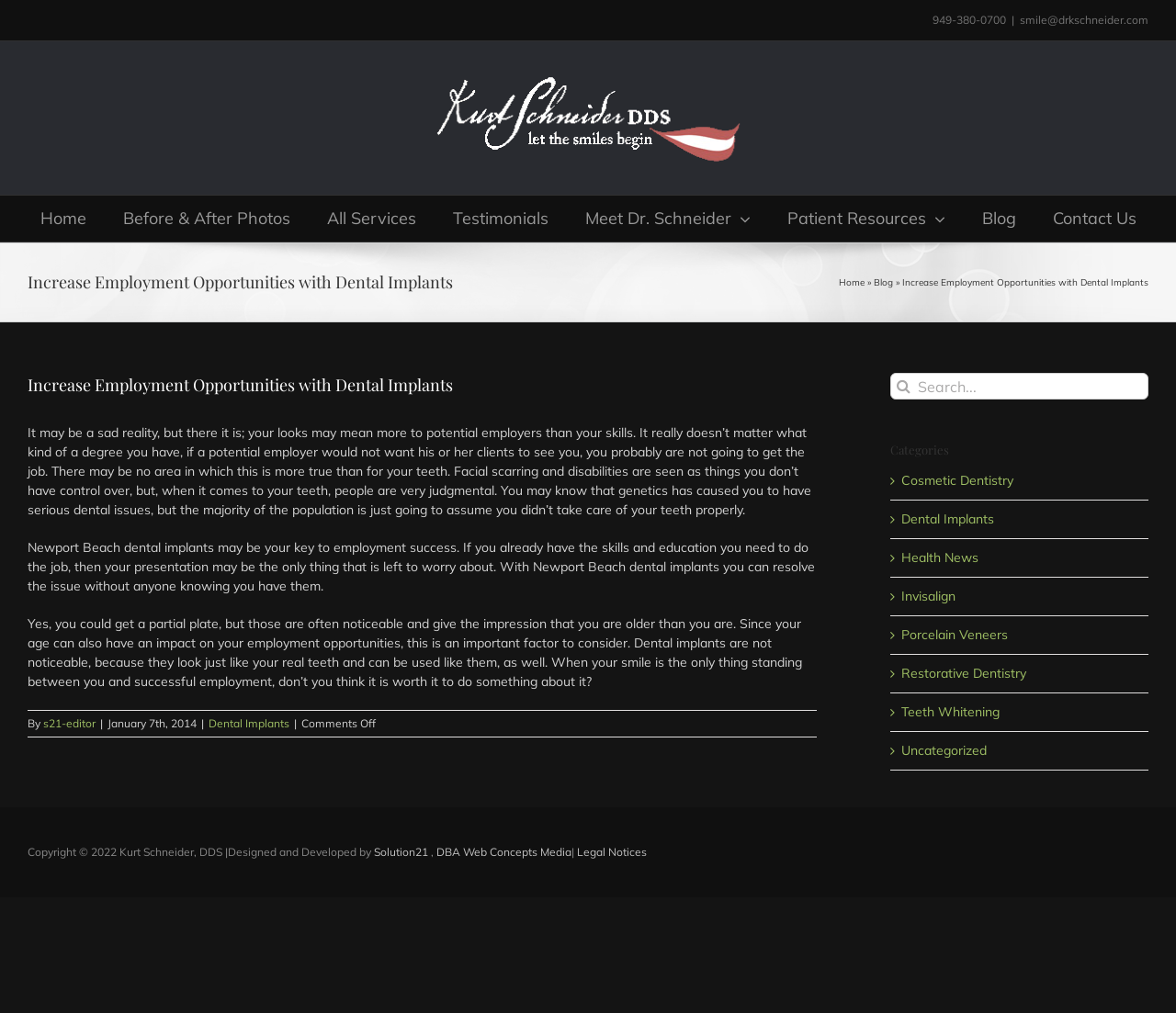Please find the bounding box coordinates of the element's region to be clicked to carry out this instruction: "Click the 'Home' link at the top".

[0.034, 0.193, 0.073, 0.238]